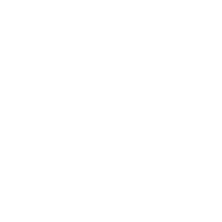Where is the product displayed?
Please provide a single word or phrase answer based on the image.

Organic store